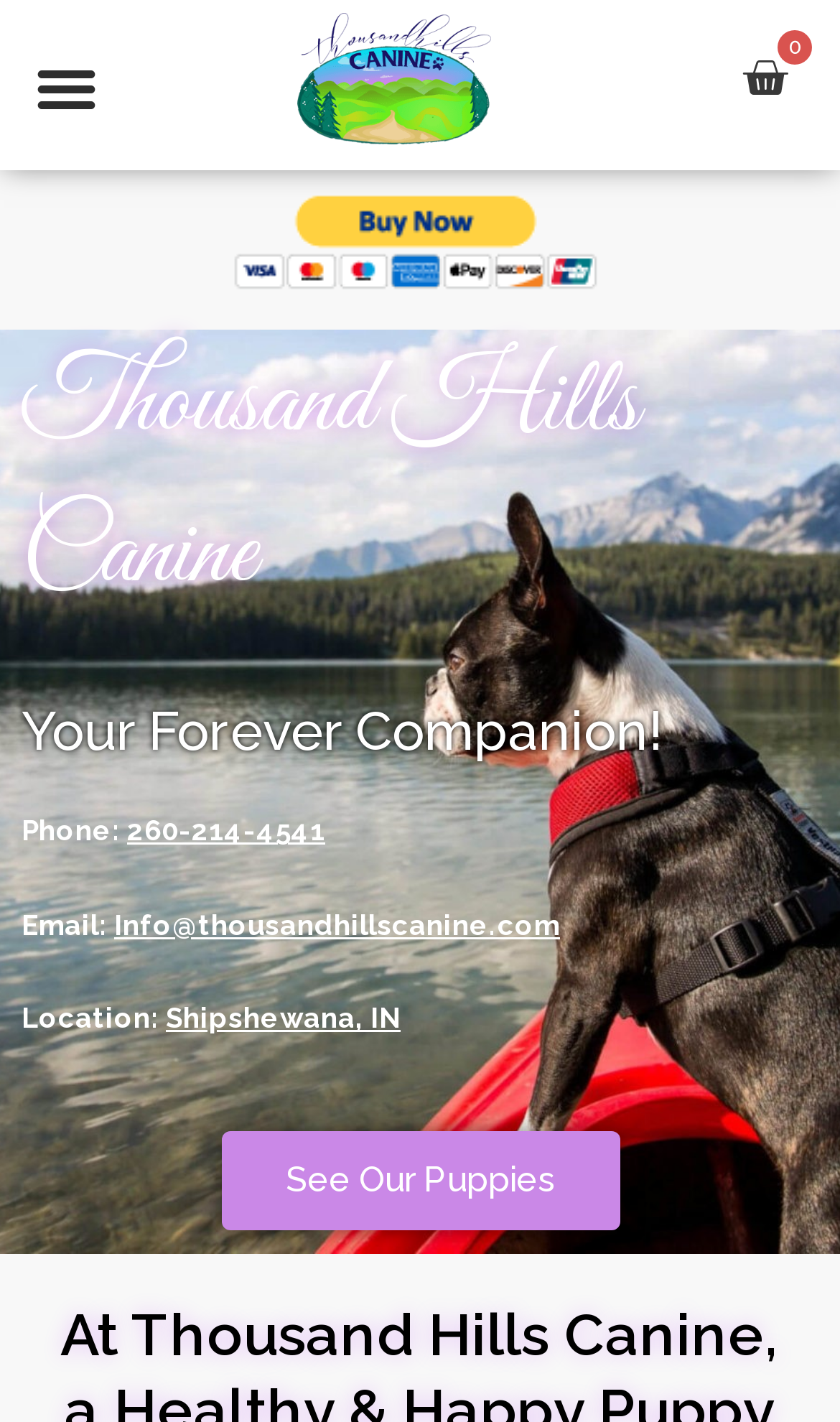Answer the following inquiry with a single word or phrase:
Is there a call-to-action button on the webpage?

Yes